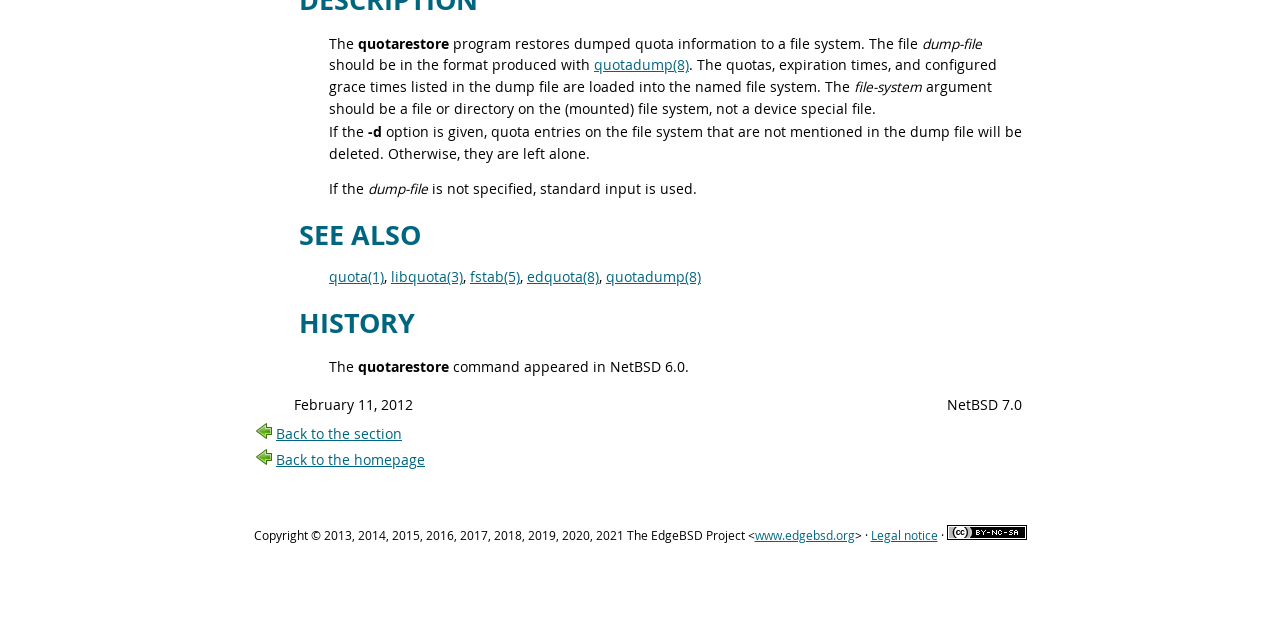Please determine the bounding box of the UI element that matches this description: fstab(5). The coordinates should be given as (top-left x, top-left y, bottom-right x, bottom-right y), with all values between 0 and 1.

[0.367, 0.42, 0.406, 0.448]